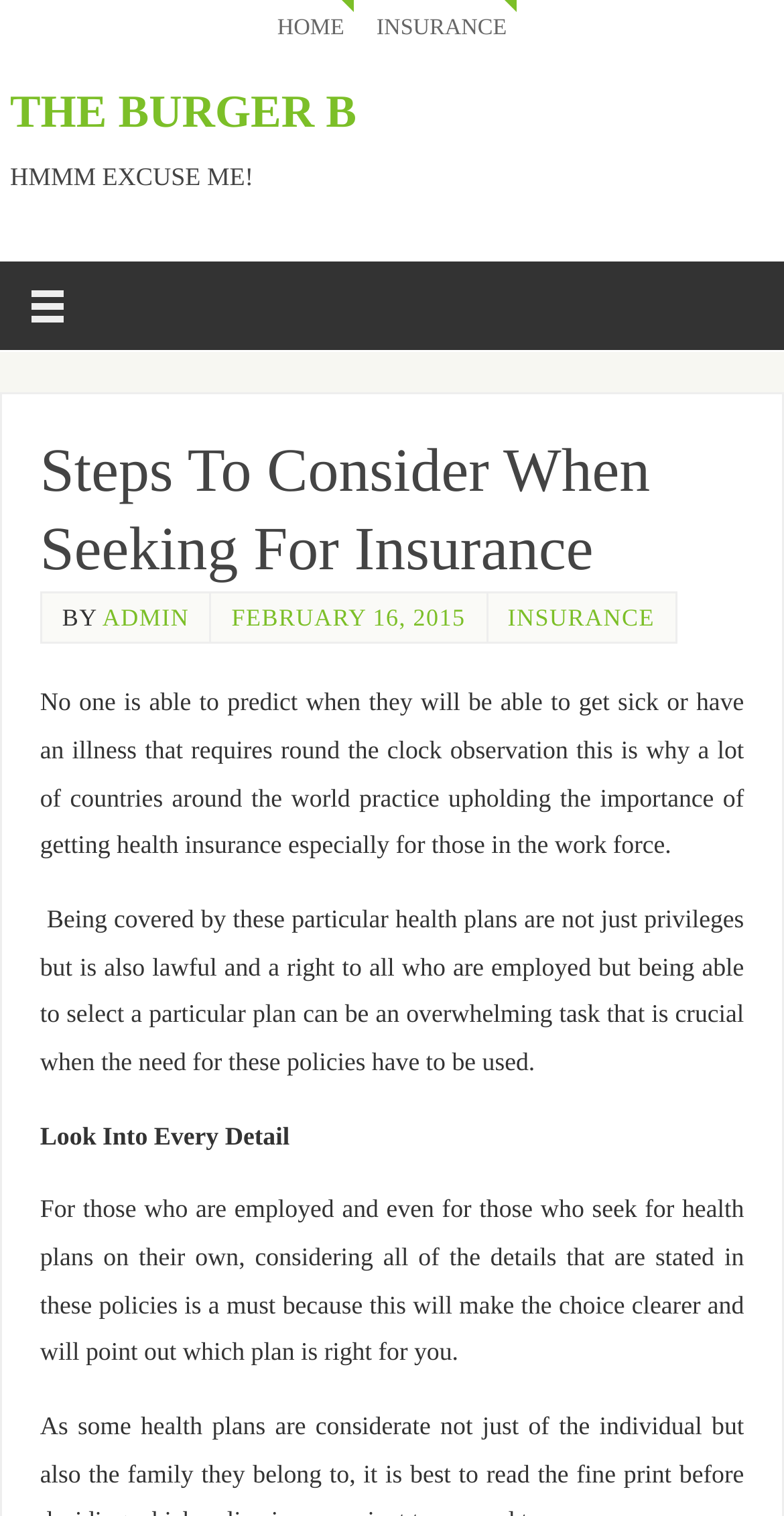What is the date of the article? Observe the screenshot and provide a one-word or short phrase answer.

FEBRUARY 16, 2015